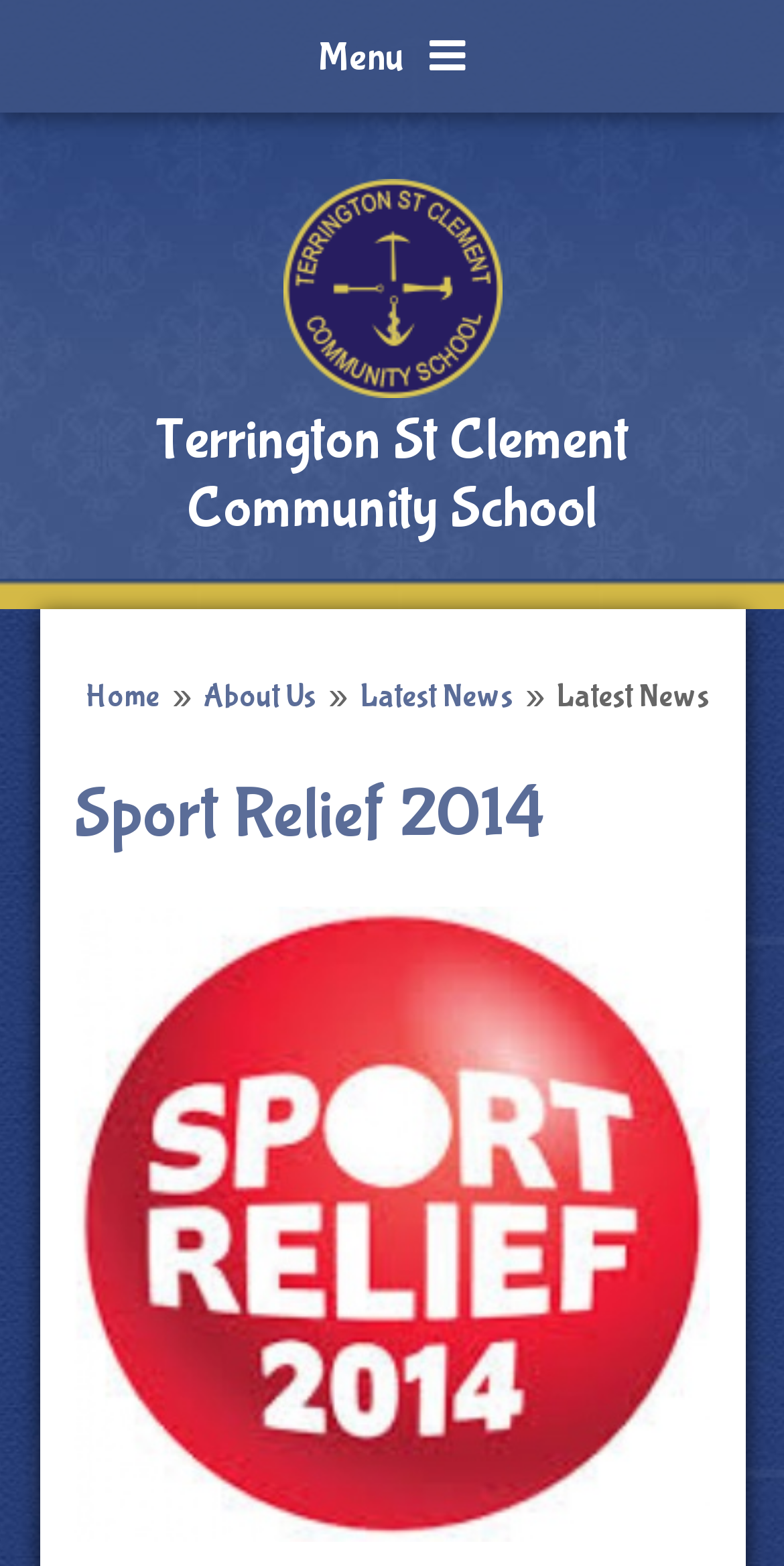What is the name of the school?
Using the image, give a concise answer in the form of a single word or short phrase.

Terrington St Clement Community School